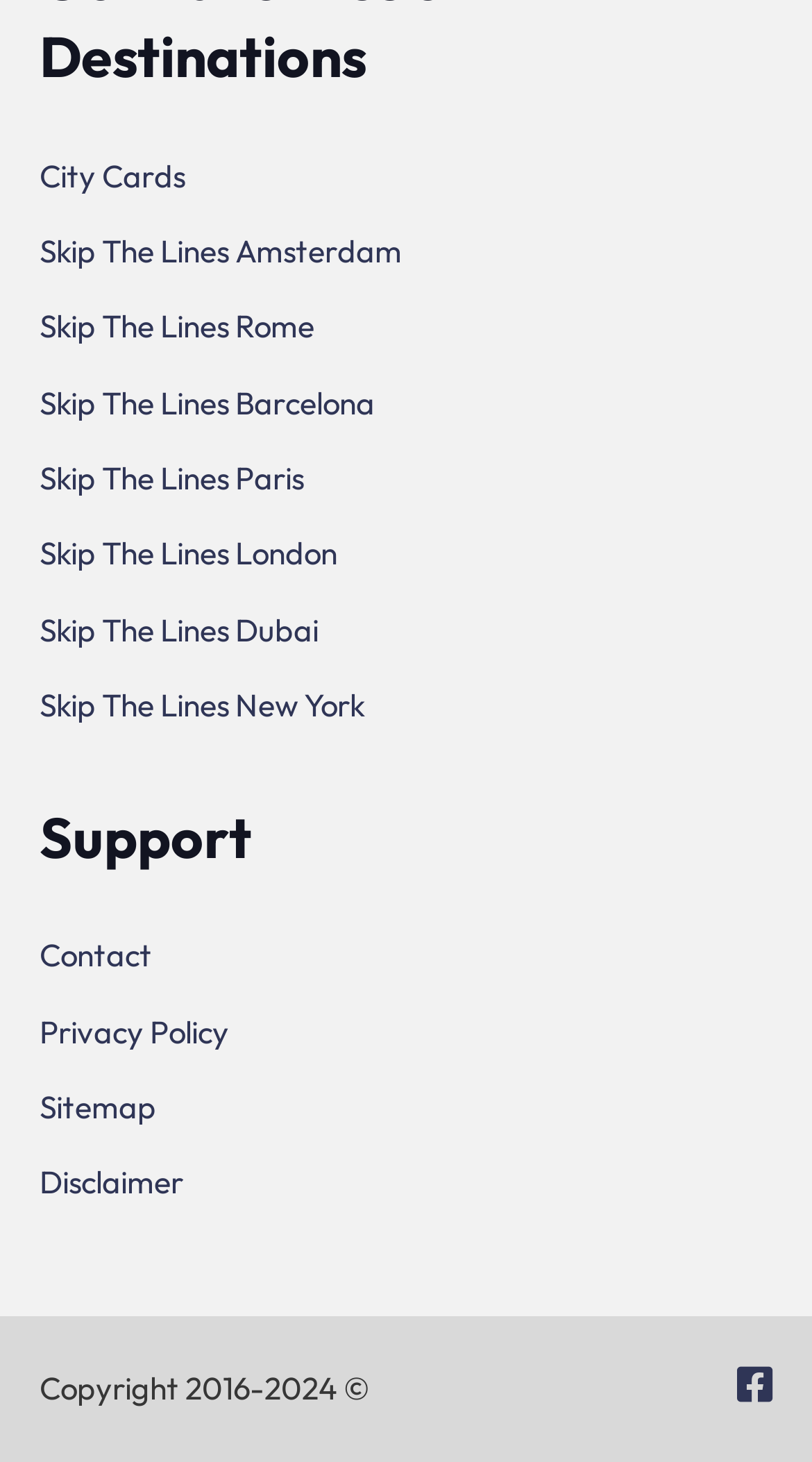Refer to the image and provide an in-depth answer to the question: 
How many links are there under 'Support'?

Under the 'Support' heading, there are four links: 'Contact', 'Privacy Policy', 'Sitemap', and 'Disclaimer'. These links are located below the 'Support' heading and are used for support-related purposes.